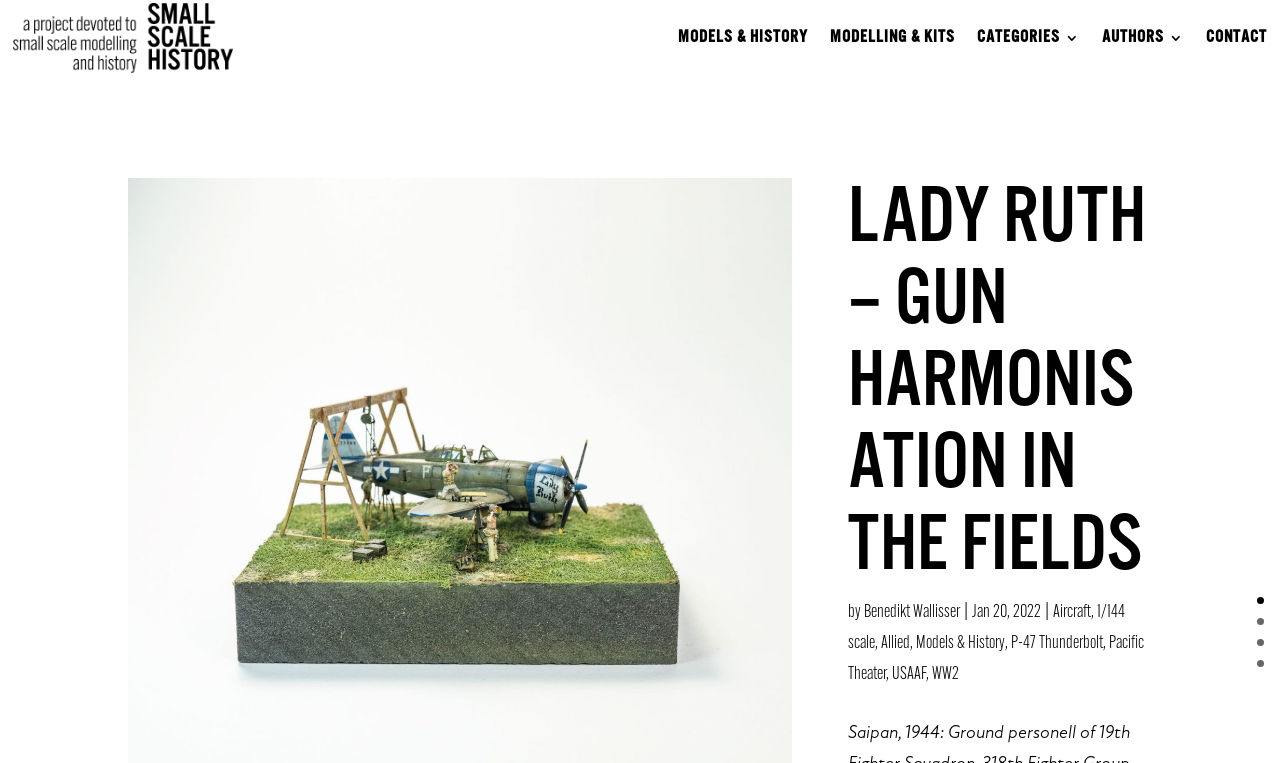Locate the bounding box coordinates of the item that should be clicked to fulfill the instruction: "Read more about P-47 Thunderbolt".

[0.79, 0.831, 0.862, 0.856]